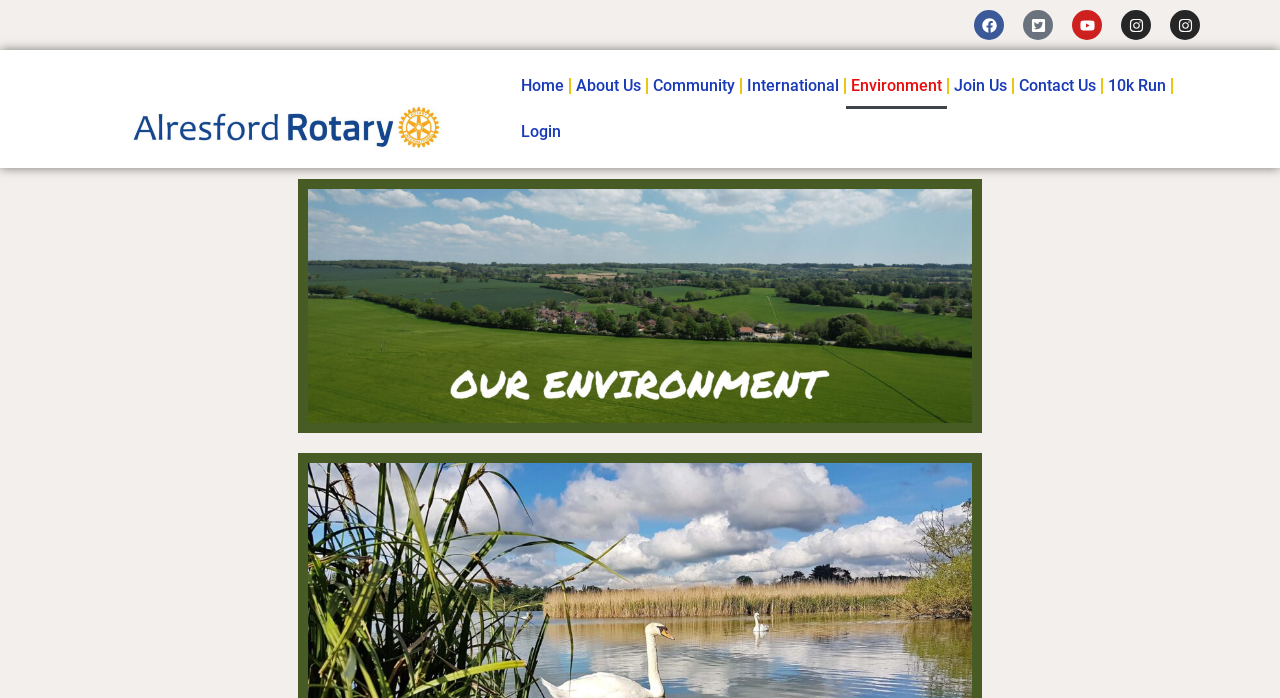Please identify the coordinates of the bounding box that should be clicked to fulfill this instruction: "Check the 10k Run event".

[0.861, 0.09, 0.915, 0.156]